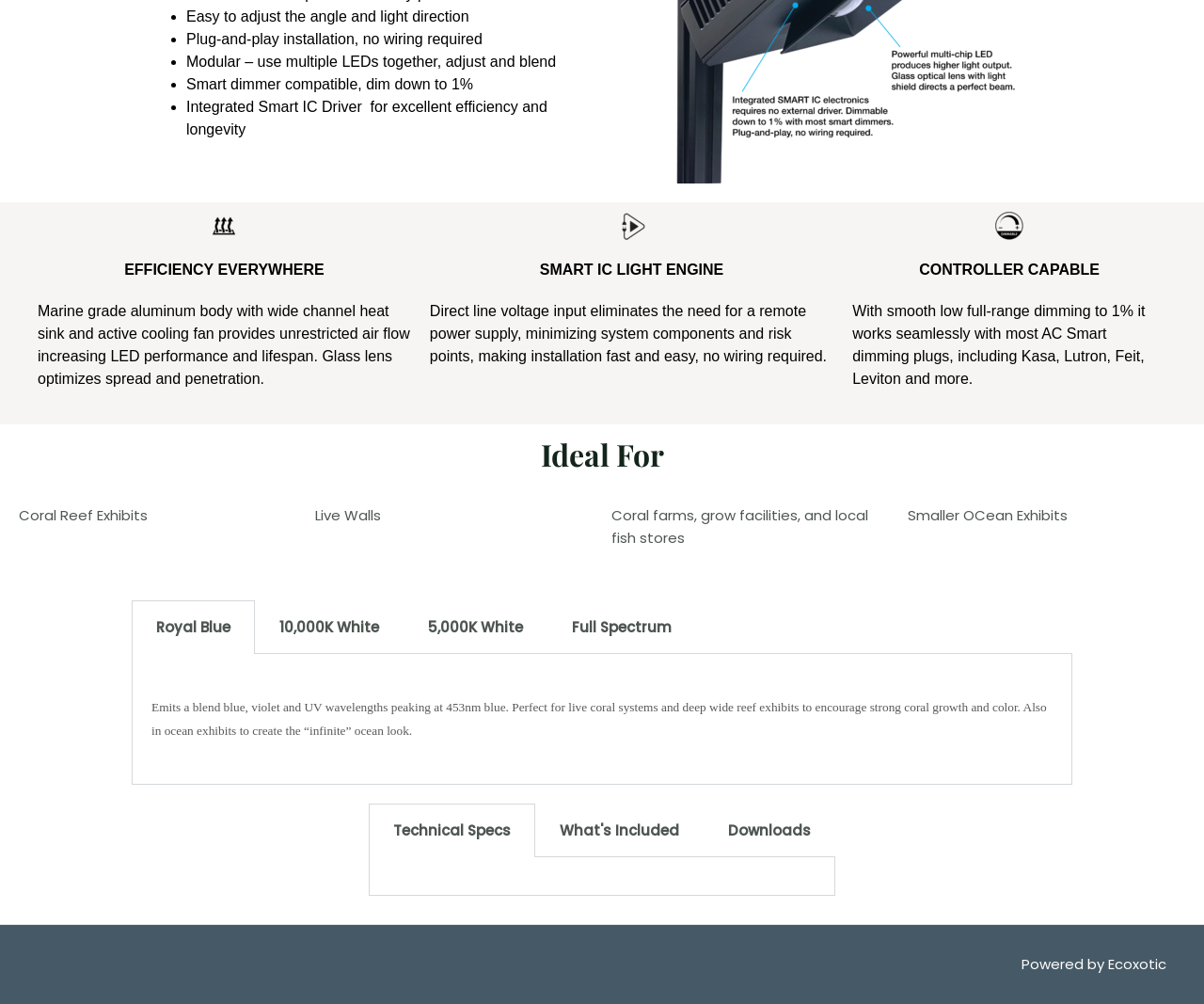Determine the bounding box coordinates for the HTML element mentioned in the following description: "Royal Blue". The coordinates should be a list of four floats ranging from 0 to 1, represented as [left, top, right, bottom].

[0.109, 0.597, 0.212, 0.651]